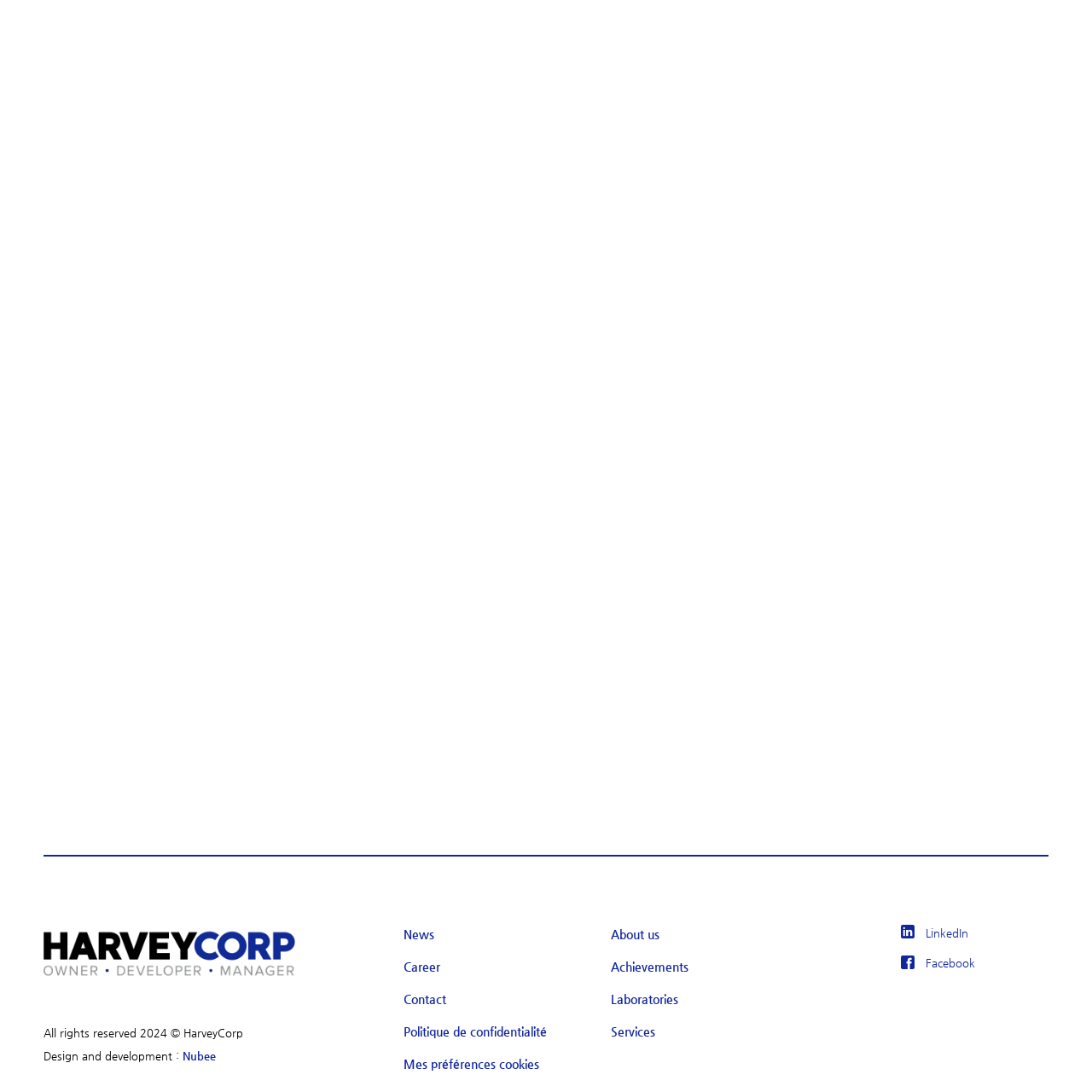Focus on the picture inside the red-framed area and provide a one-word or short phrase response to the following question:
What is HarveyCorp converting office spaces into?

life science facilities